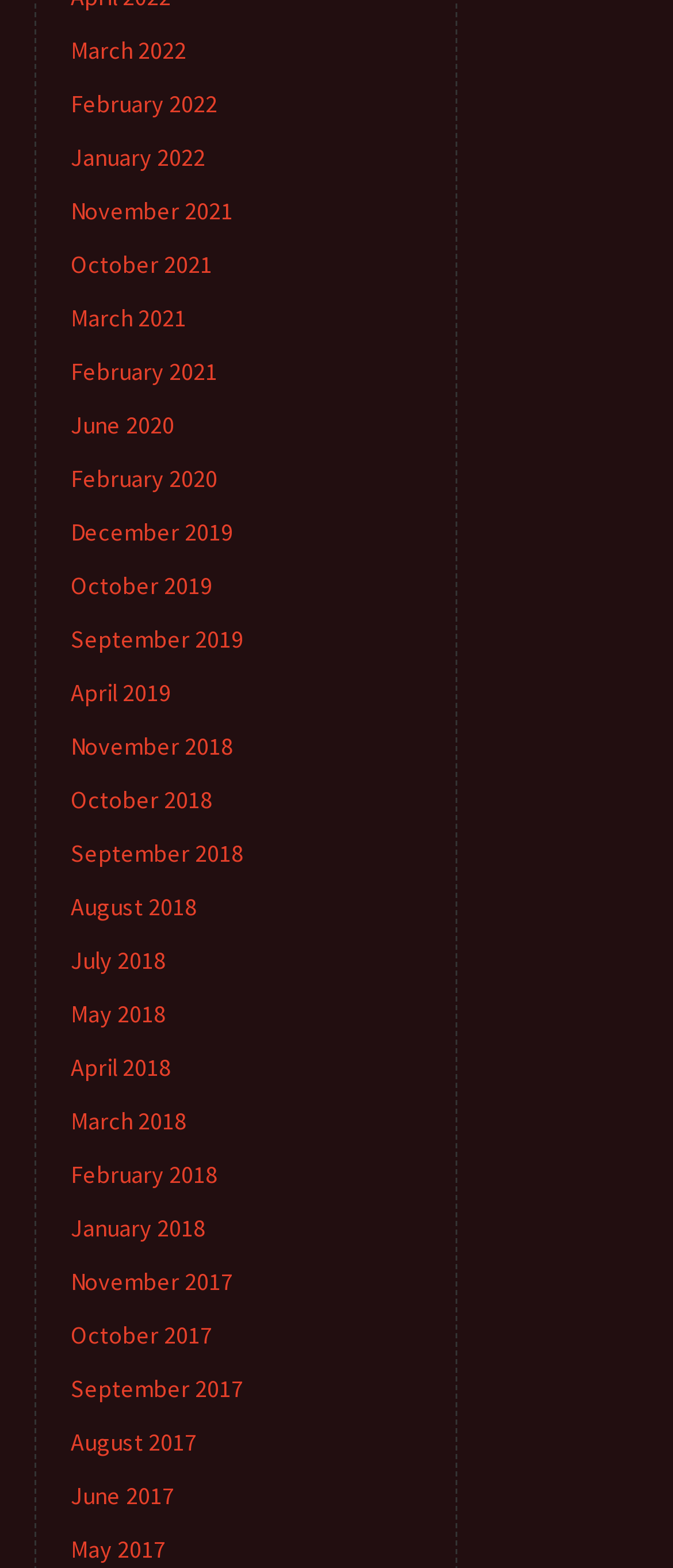Identify the bounding box for the UI element specified in this description: "October 2019". The coordinates must be four float numbers between 0 and 1, formatted as [left, top, right, bottom].

[0.105, 0.364, 0.315, 0.384]